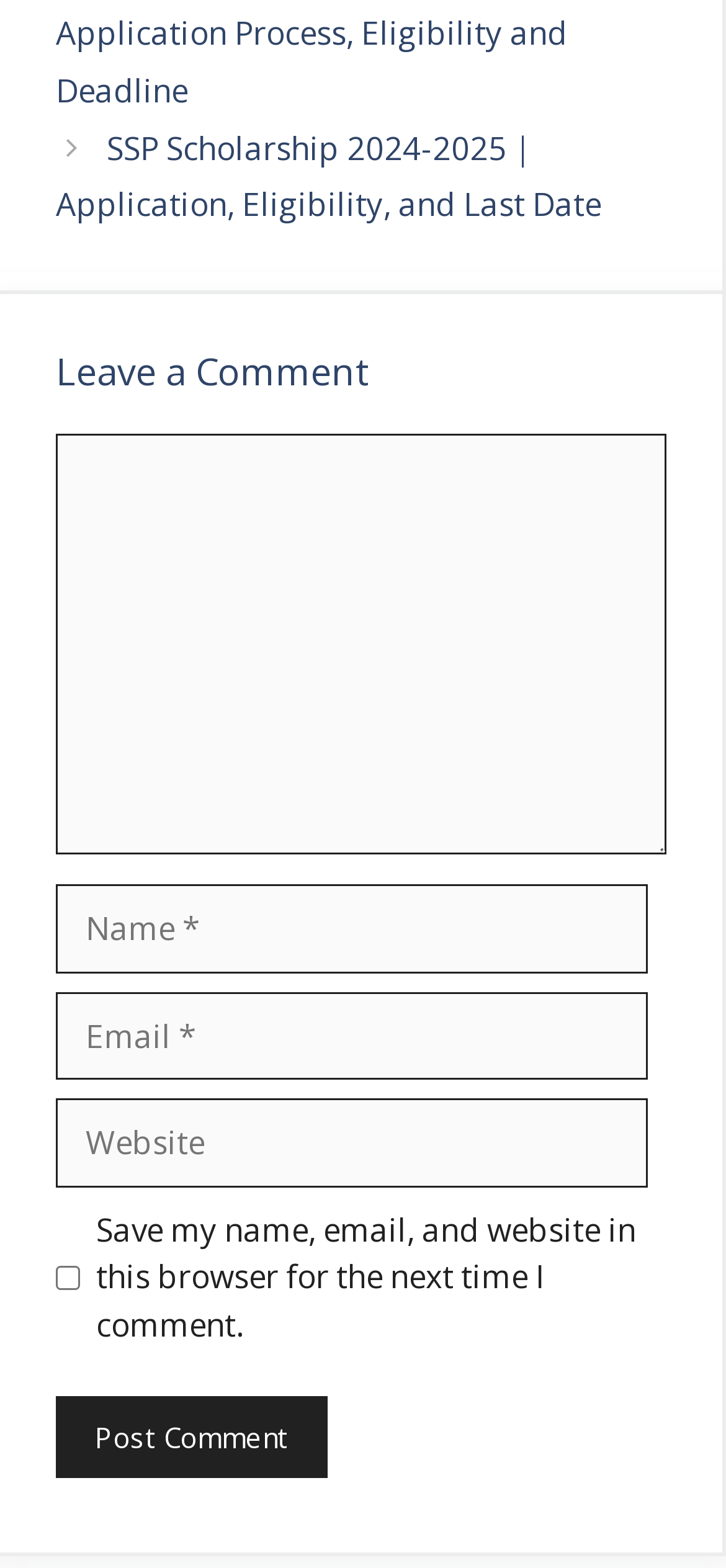Provide a one-word or short-phrase response to the question:
What is the position of the 'Post Comment' button on the webpage?

Bottom